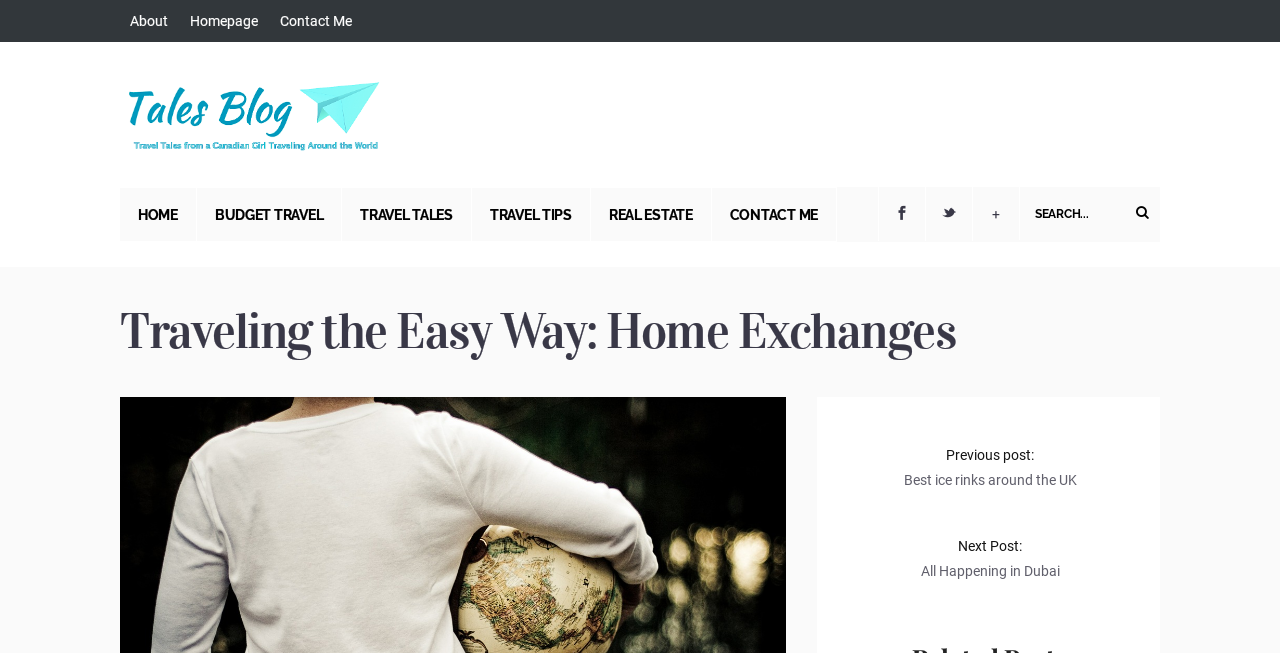Using the elements shown in the image, answer the question comprehensively: What are the links to the previous and next posts?

The links to the previous and next posts can be found at the bottom of the webpage, and they are 'Best ice rinks around the UK' and 'All Happening in Dubai' respectively.